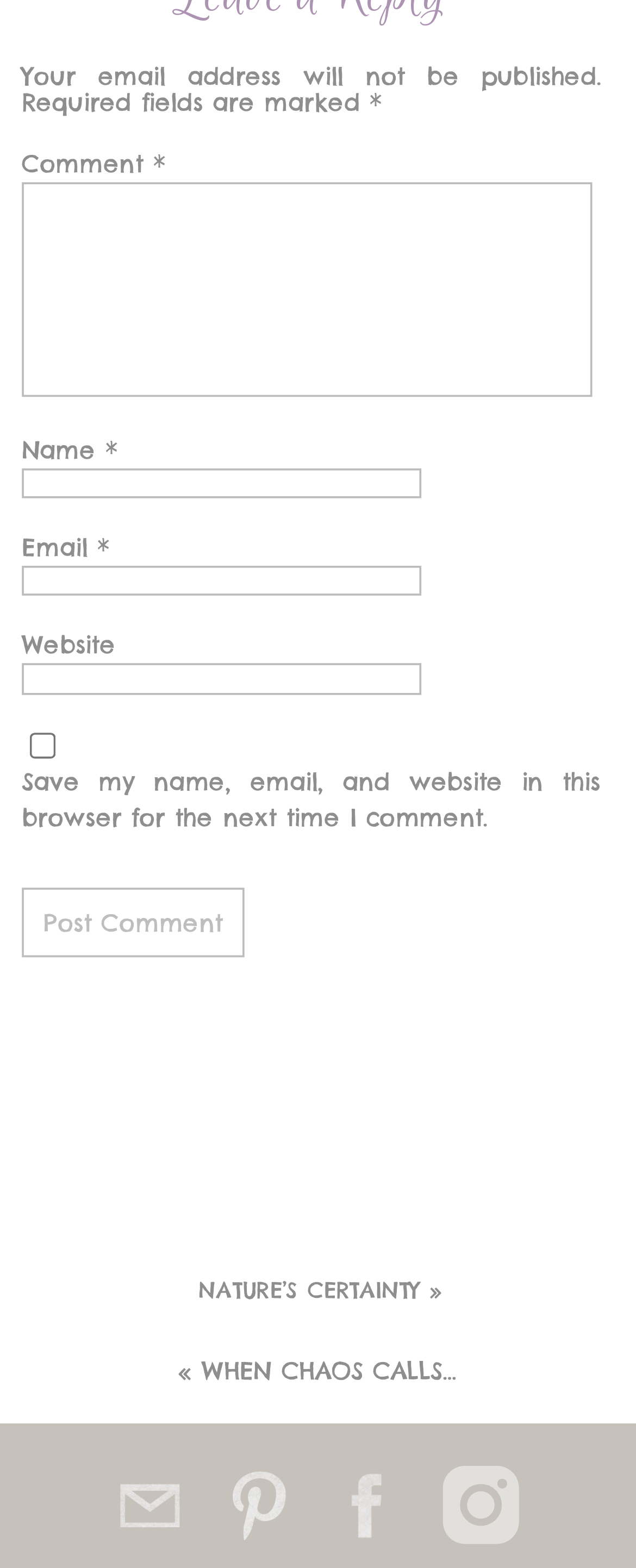Please identify the bounding box coordinates of the area that needs to be clicked to fulfill the following instruction: "Input your email."

[0.034, 0.361, 0.662, 0.38]